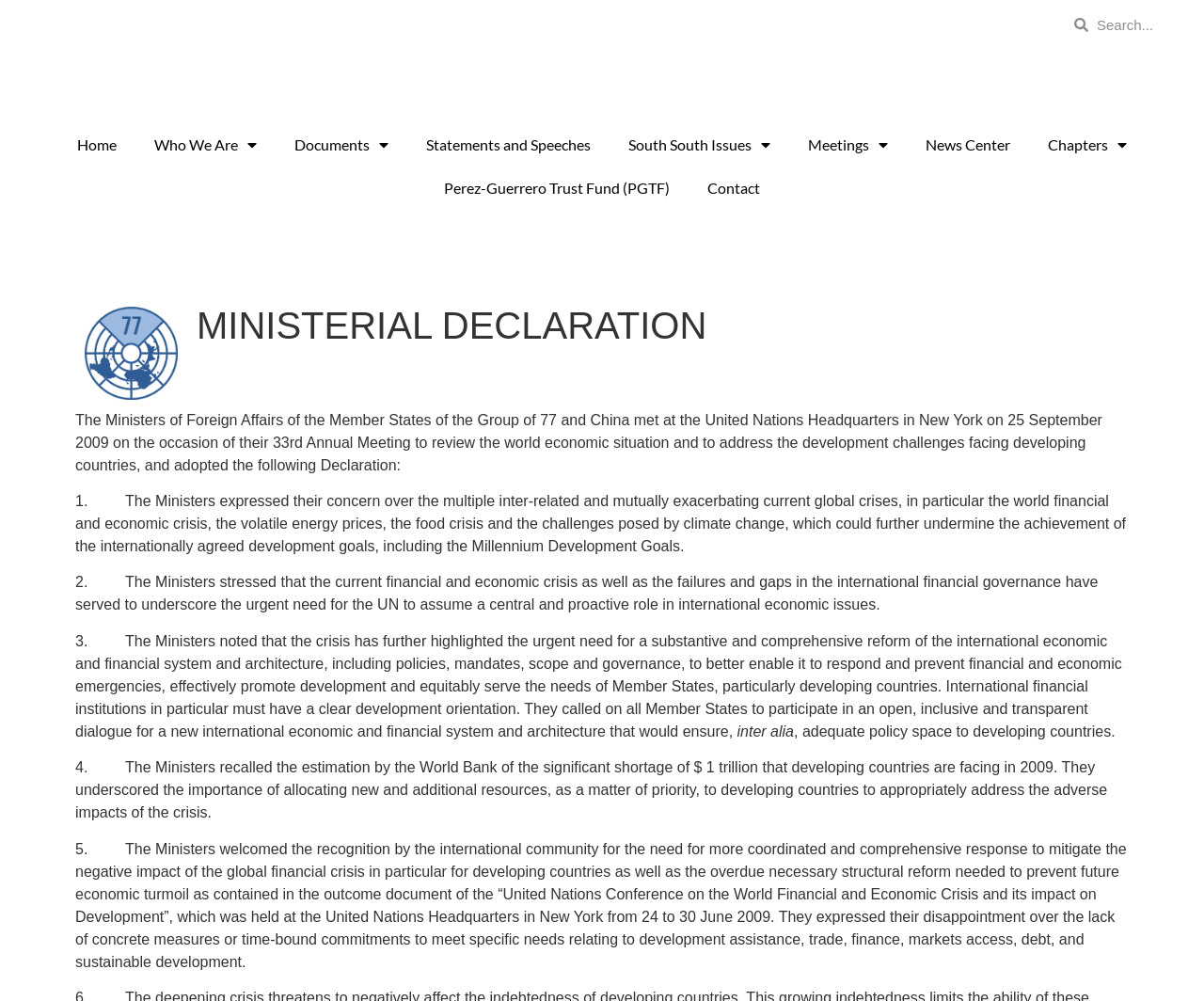Pinpoint the bounding box coordinates of the element that must be clicked to accomplish the following instruction: "Contact the organization". The coordinates should be in the format of four float numbers between 0 and 1, i.e., [left, top, right, bottom].

[0.572, 0.166, 0.647, 0.209]